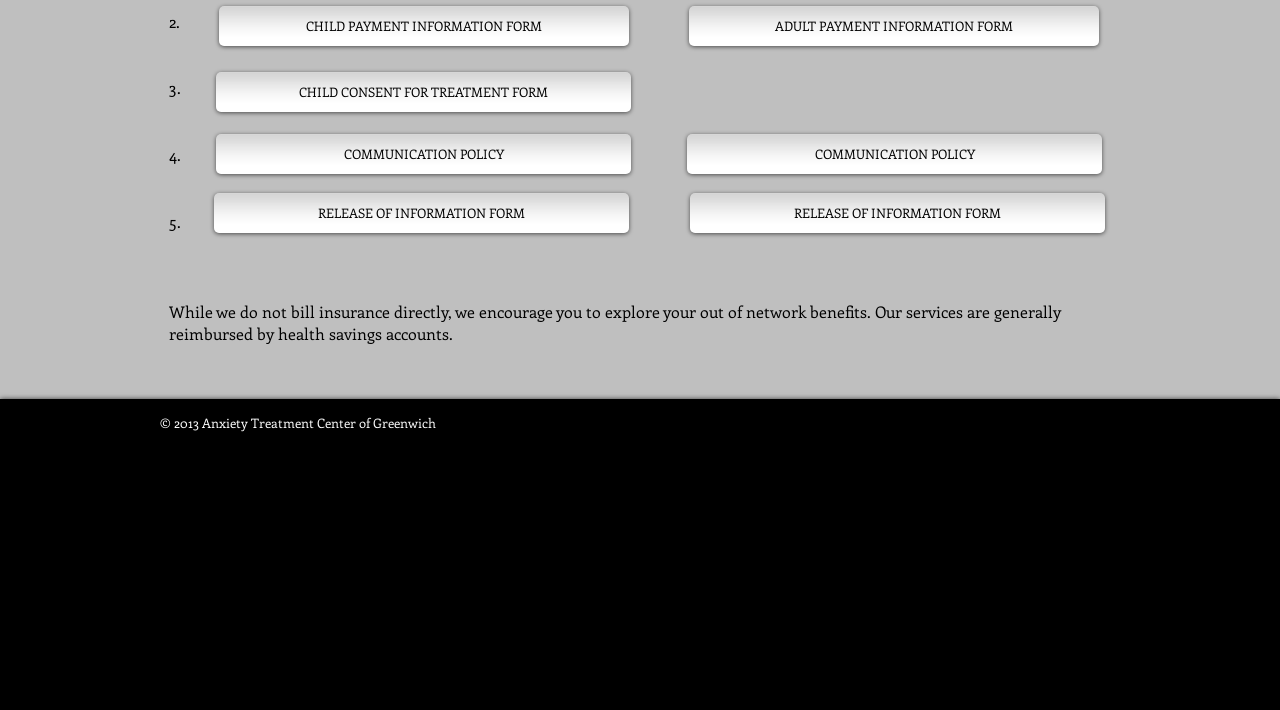Using the description "COMMUNICATION POLICY", locate and provide the bounding box of the UI element.

[0.169, 0.189, 0.493, 0.245]